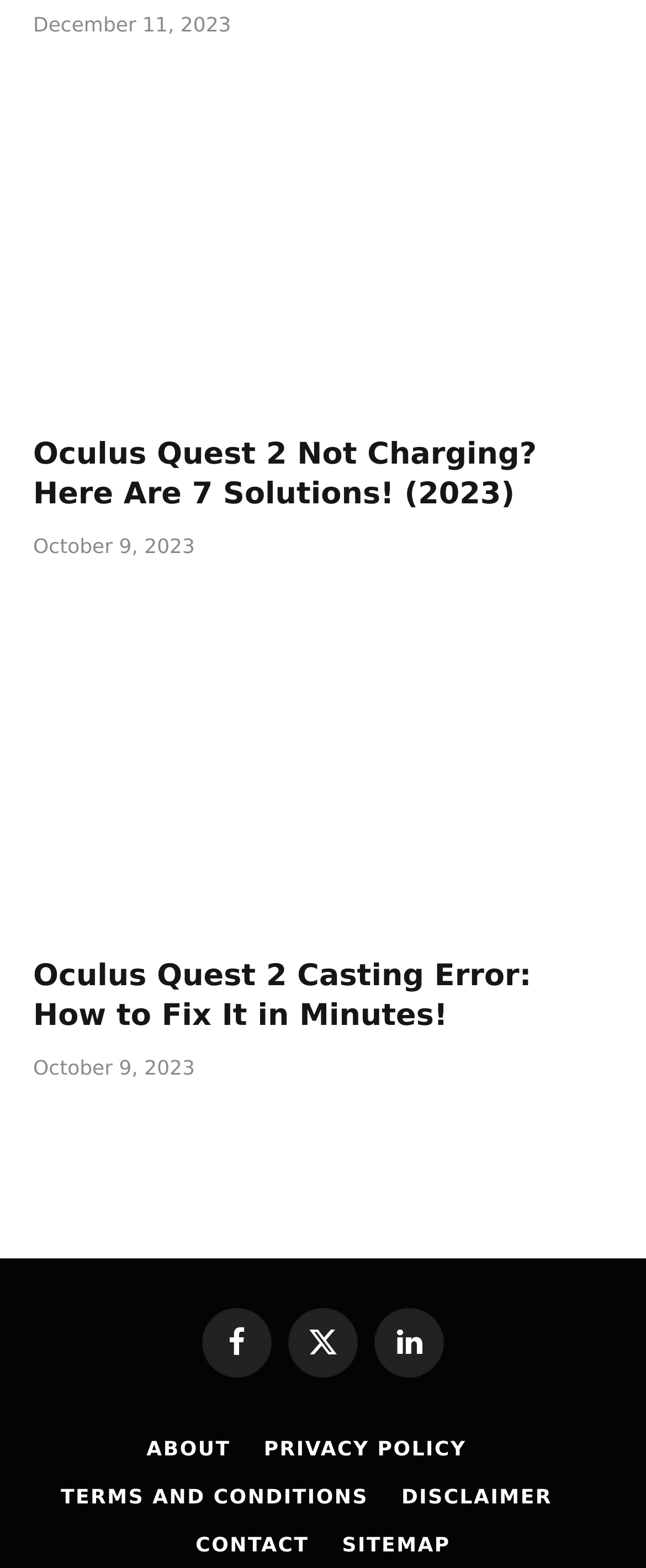Using the provided description X (Twitter), find the bounding box coordinates for the UI element. Provide the coordinates in (top-left x, top-left y, bottom-right x, bottom-right y) format, ensuring all values are between 0 and 1.

[0.446, 0.834, 0.554, 0.878]